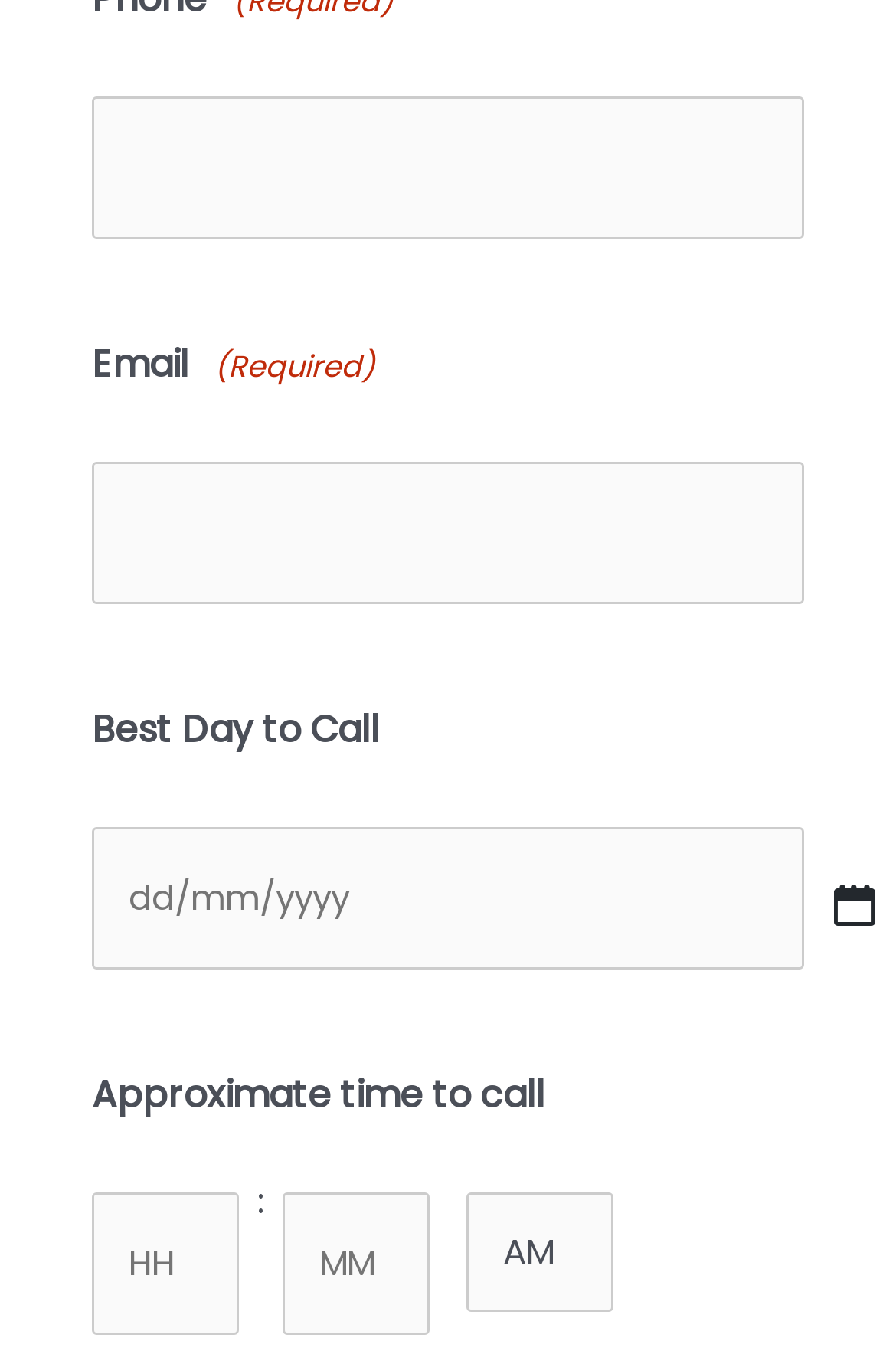Based on the image, please elaborate on the answer to the following question:
Is the 'Best Day to Call' field required?

The 'Best Day to Call' field is not required because it has a 'required' attribute set to 'False'.